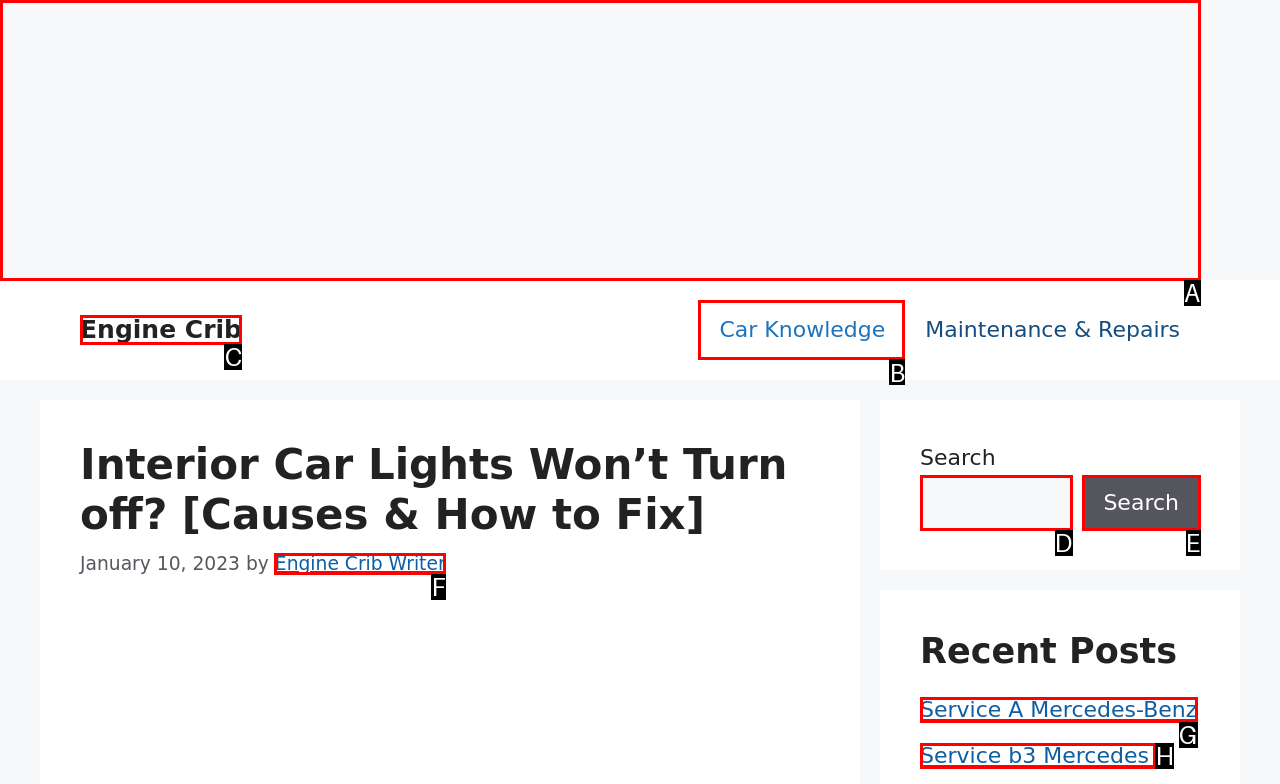Determine the HTML element to click for the instruction: Click on the 'Car Knowledge' link.
Answer with the letter corresponding to the correct choice from the provided options.

B